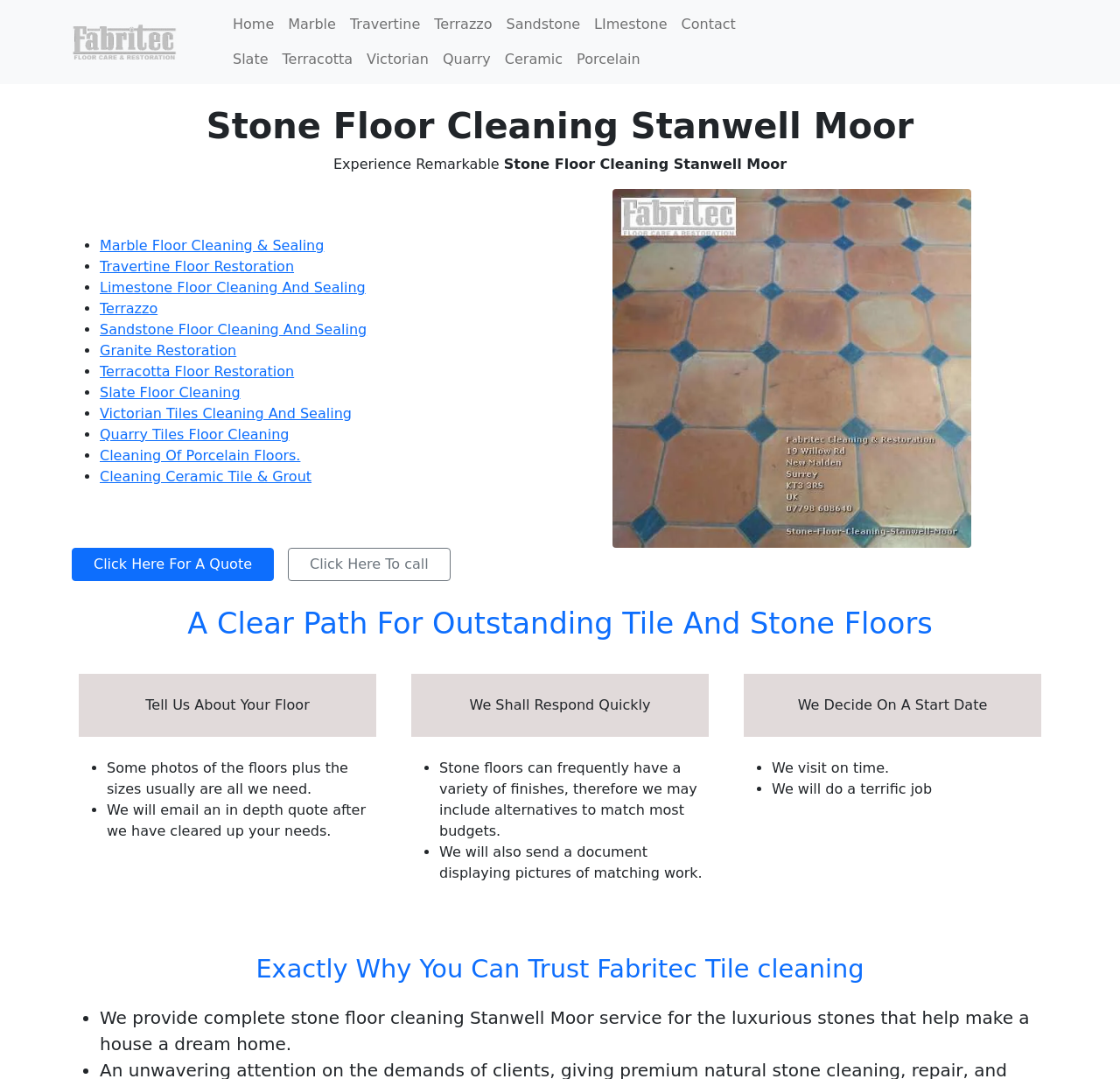Answer briefly with one word or phrase:
What types of floors are supported?

Multiple types